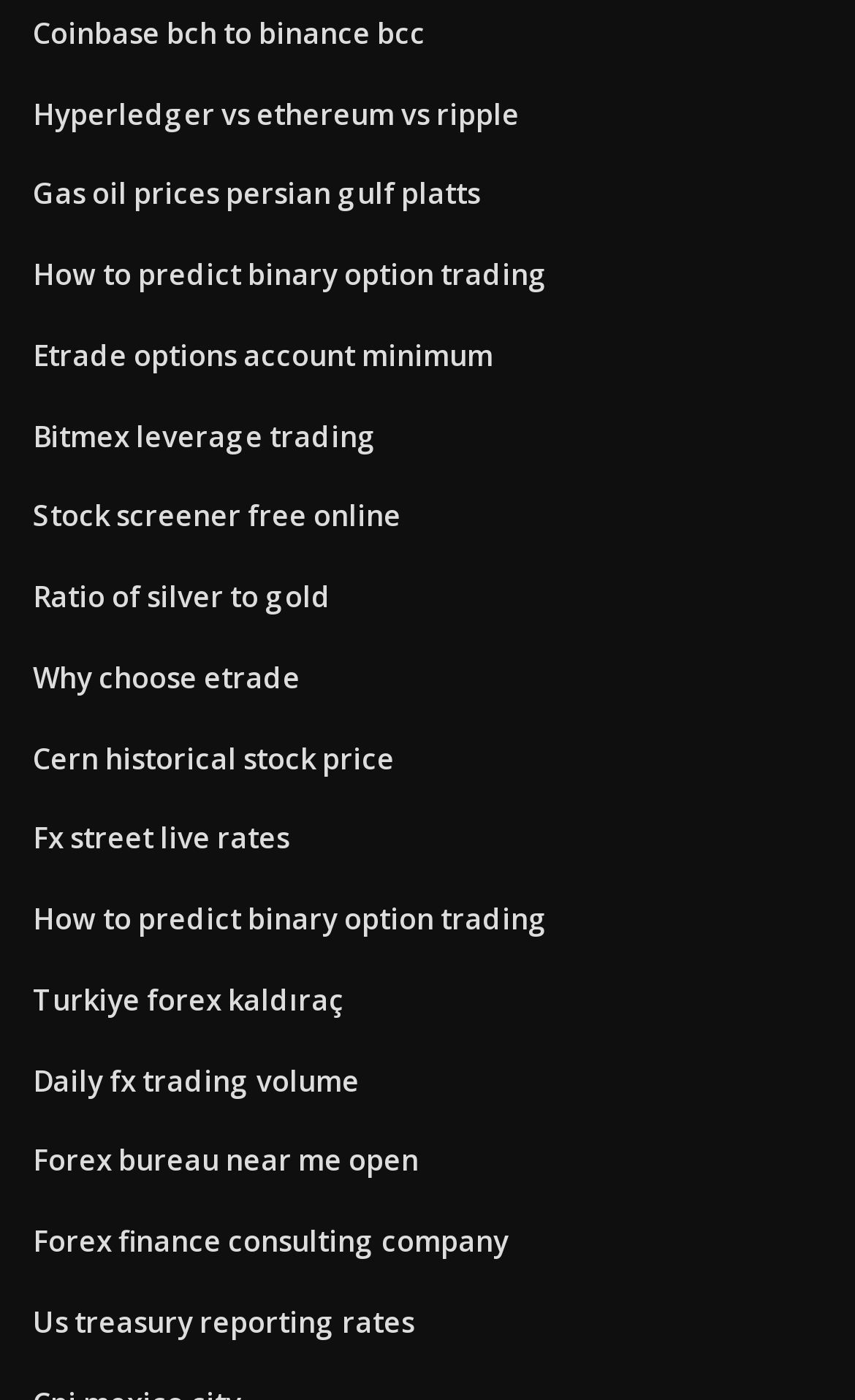Please provide a brief answer to the question using only one word or phrase: 
How many links are on the webpage?

11